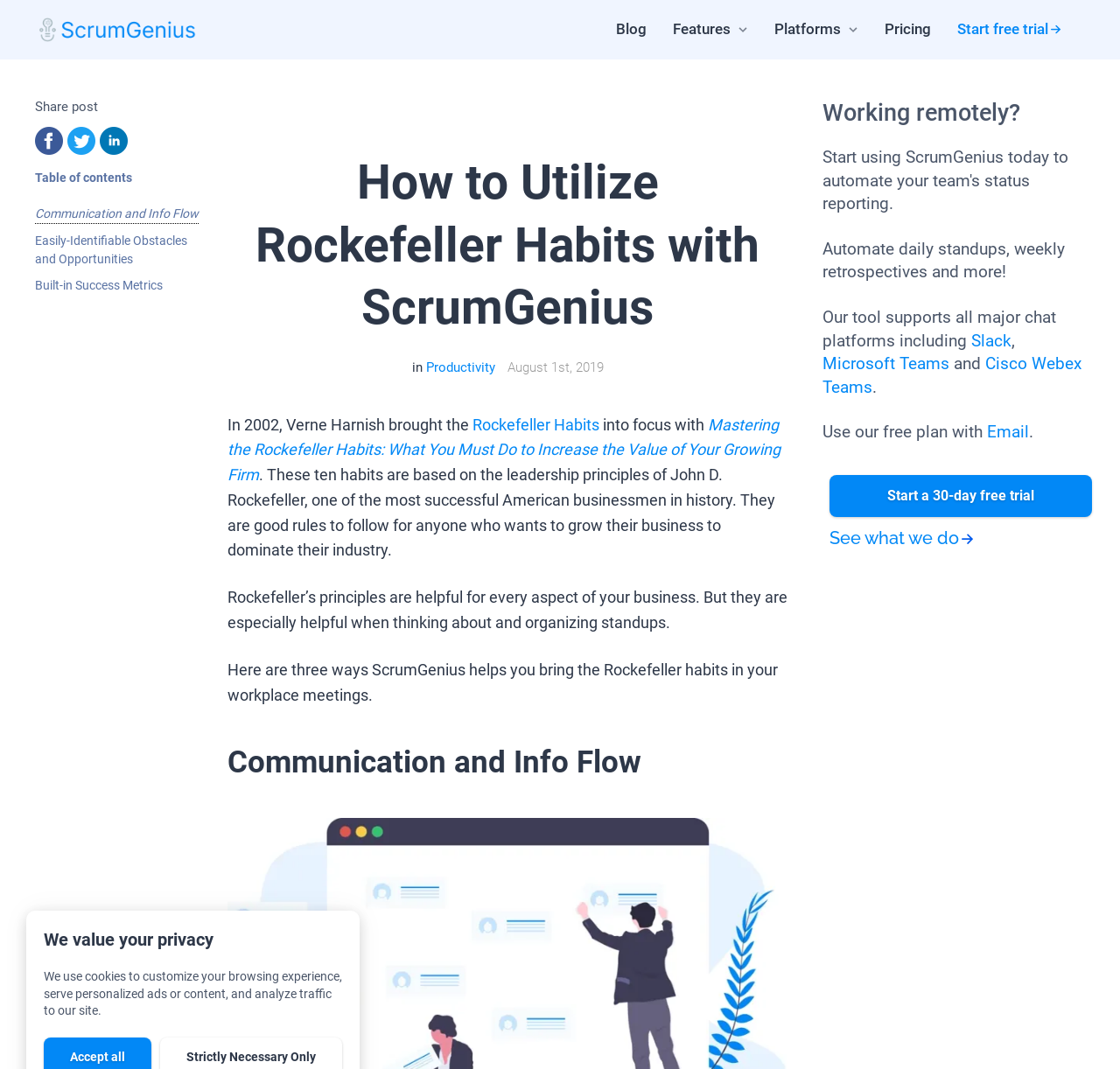Please identify the bounding box coordinates for the region that you need to click to follow this instruction: "Share the post on Facebook".

[0.031, 0.118, 0.056, 0.145]